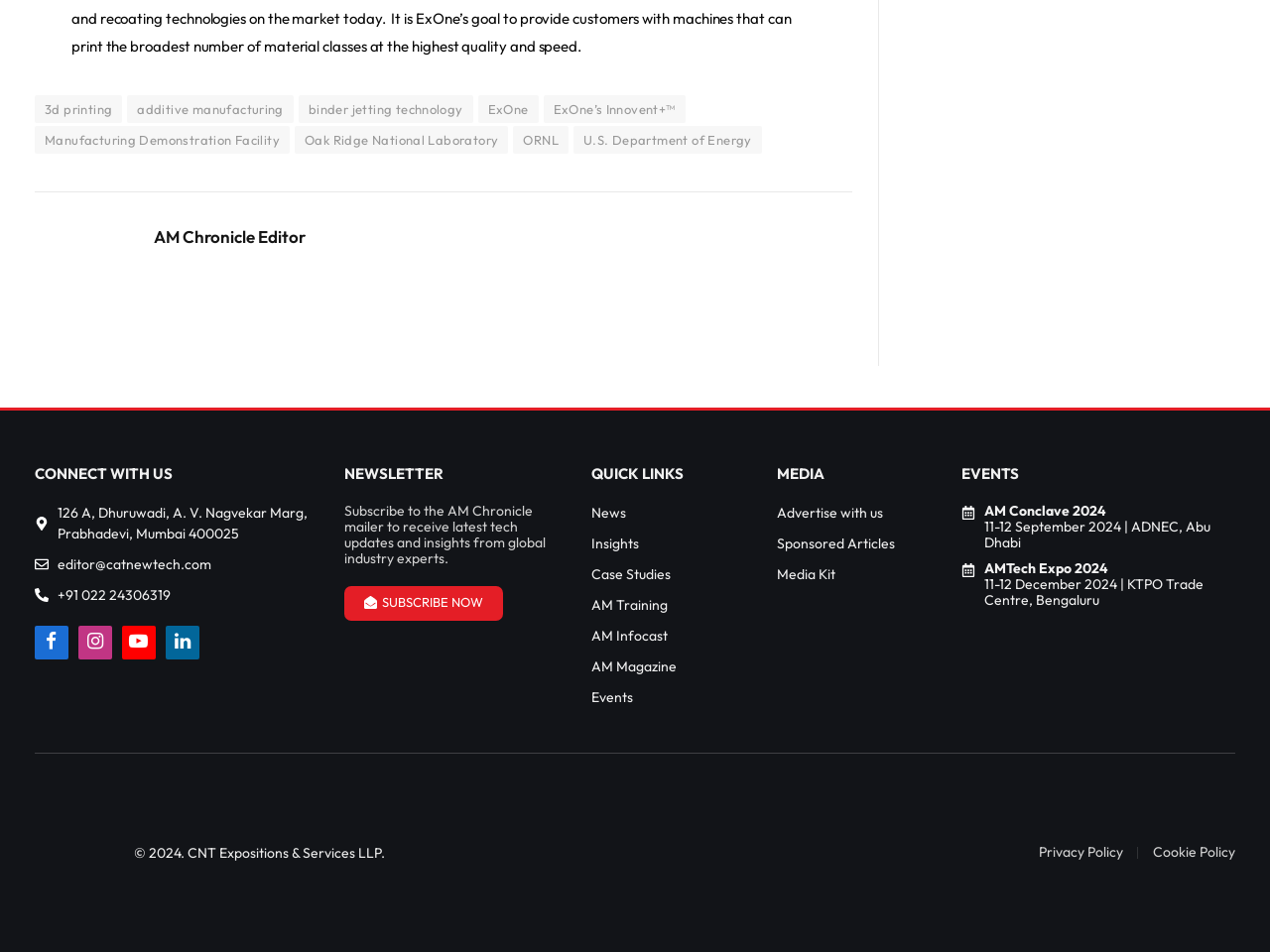Determine the bounding box coordinates of the area to click in order to meet this instruction: "Check the 'AM Conclave 2024' event".

[0.757, 0.528, 0.973, 0.578]